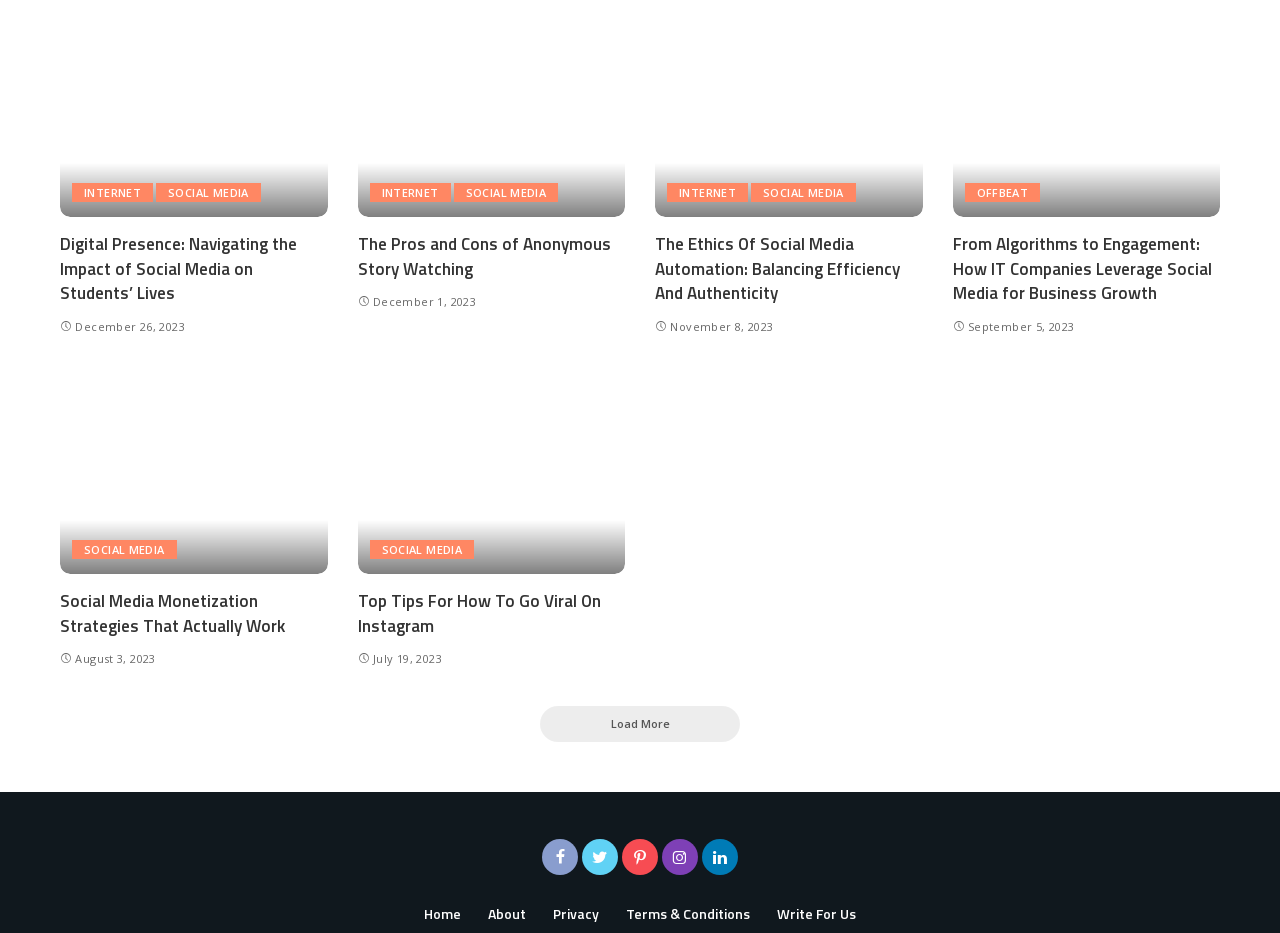Find the bounding box coordinates of the element you need to click on to perform this action: 'Read the article 'The Pros and Cons of Anonymous Story Watching''. The coordinates should be represented by four float values between 0 and 1, in the format [left, top, right, bottom].

[0.279, 0.248, 0.477, 0.302]